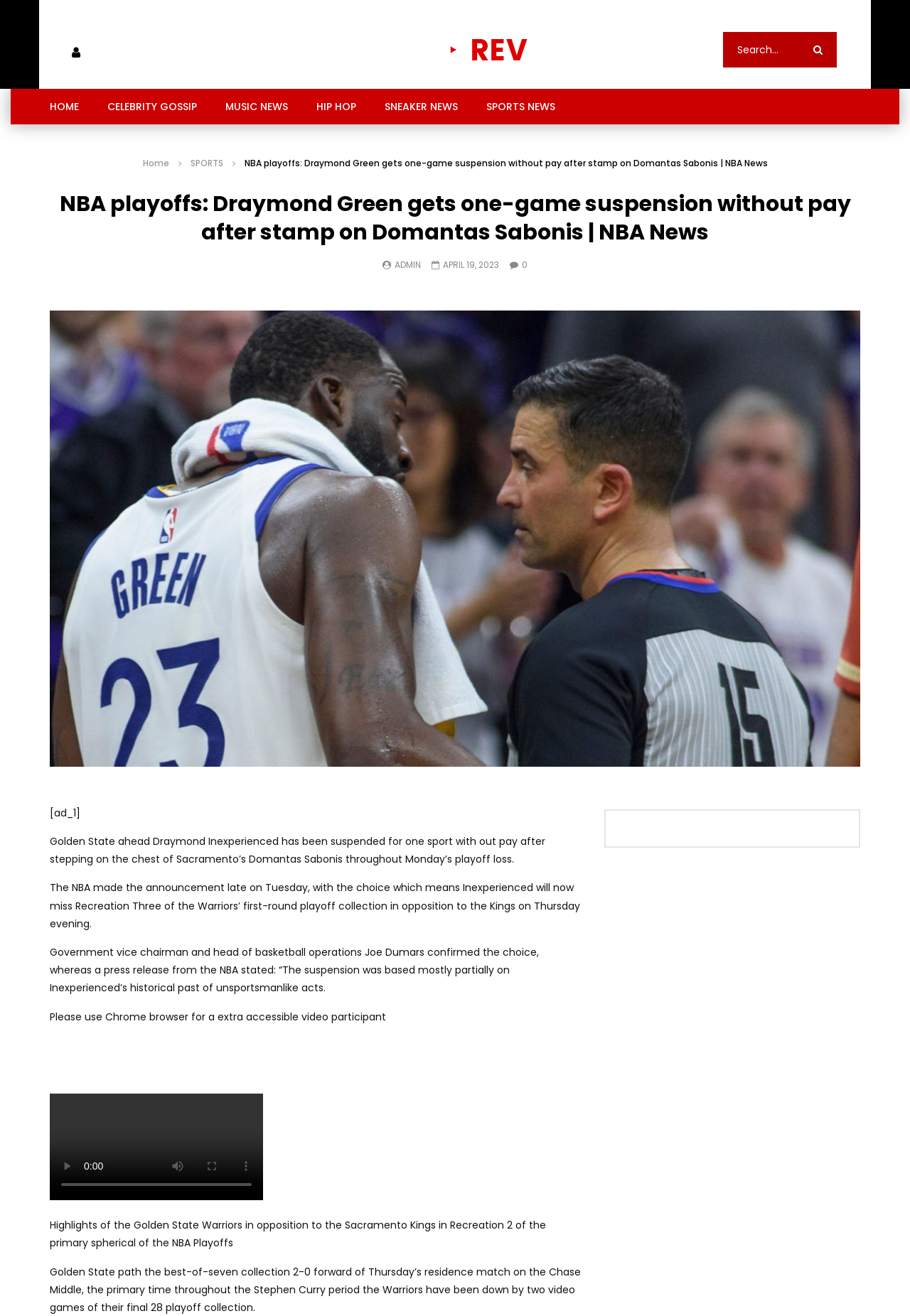Deliver a detailed narrative of the webpage's visual and textual elements.

The webpage is about NBA news, specifically an article about Draymond Green's one-game suspension without pay after an incident with Domantas Sabonis. At the top left, there is a login link and a HipHopMeasure logo, which is also a link. Next to the logo, there is a search bar with a search button. 

Below the top section, there are several links to different categories, including HOME, CELEBRITY GOSSIP, MUSIC NEWS, HIP HOP, SNEAKER NEWS, and SPORTS NEWS. 

The main article title, "NBA playoffs: Draymond Green gets one-game suspension without pay after stamp on Domantas Sabonis | NBA News", is displayed prominently in the middle of the page. 

The article content is divided into several paragraphs, describing the incident and the consequences for Draymond Green and the Golden State Warriors. There is also a video player below the article, with buttons to play, mute, and enter full screen, although they are currently disabled. 

To the right of the video player, there is a figcaption with a brief description of the video content, which is a highlight of the Golden State Warriors vs. Sacramento Kings game in the NBA Playoffs. 

At the bottom of the page, there is another paragraph of text, discussing the current state of the playoff series between the Warriors and the Kings.